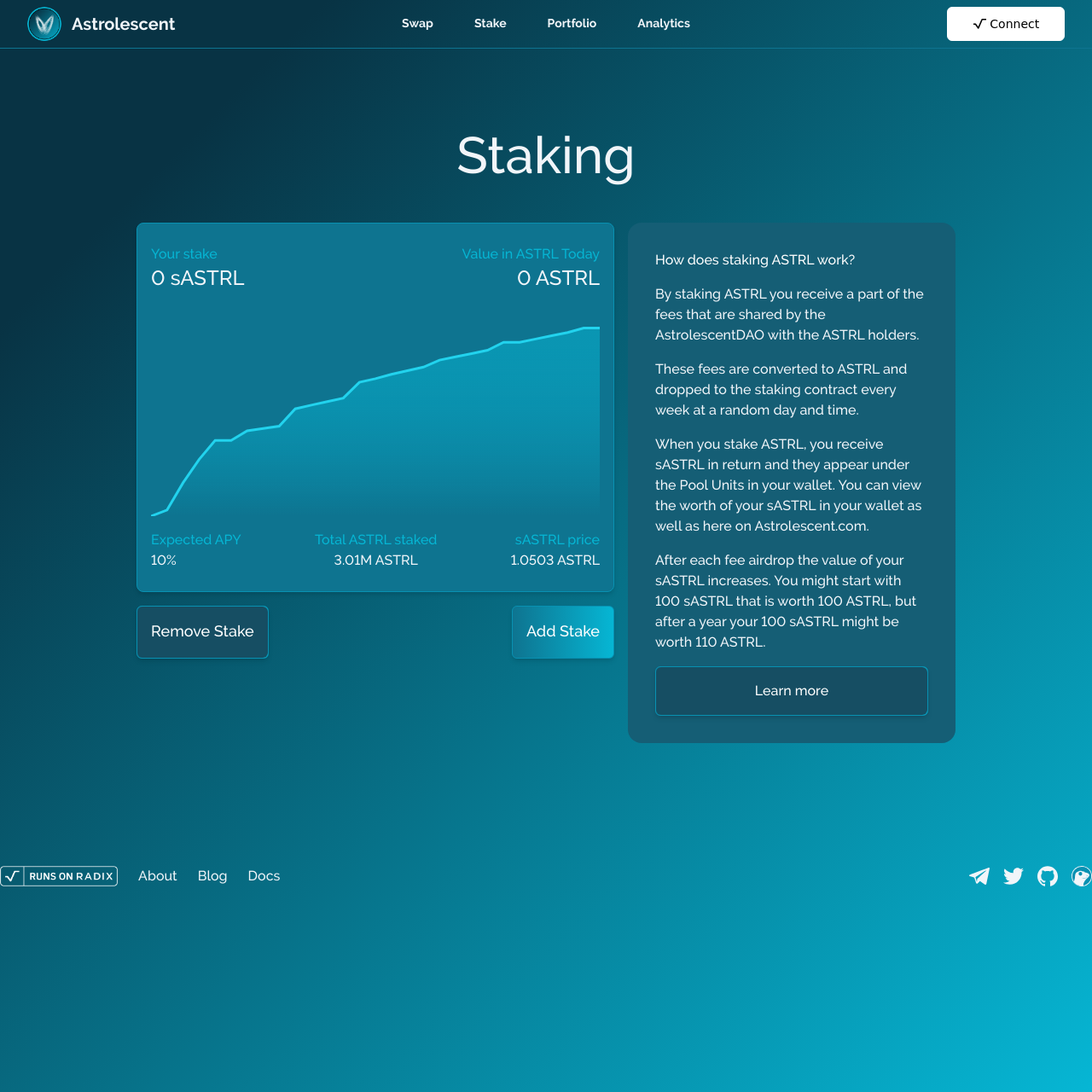How often are fees converted to ASTRL and dropped to the staking contract?
Look at the webpage screenshot and answer the question with a detailed explanation.

According to the webpage, fees are converted to ASTRL and dropped to the staking contract every week at a random day and time.